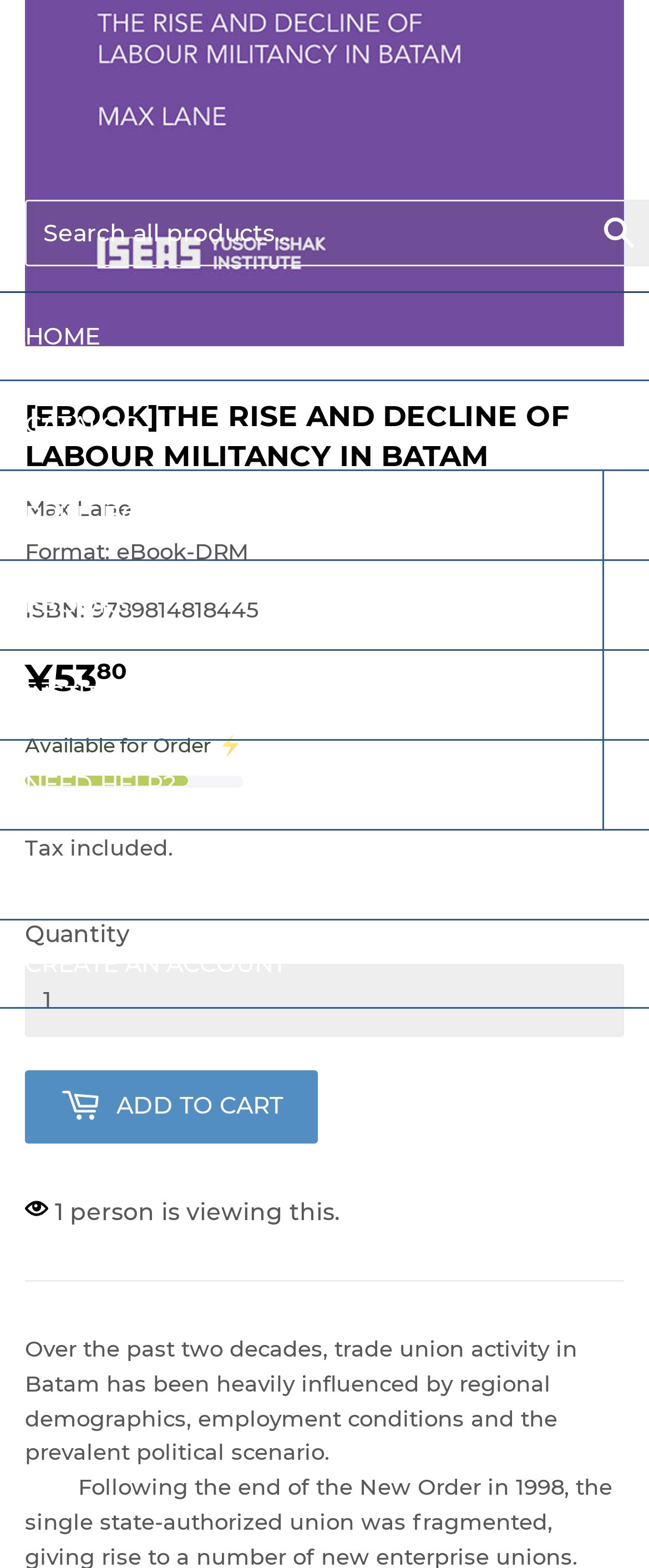Using the provided element description "24", determine the bounding box coordinates of the UI element.

None